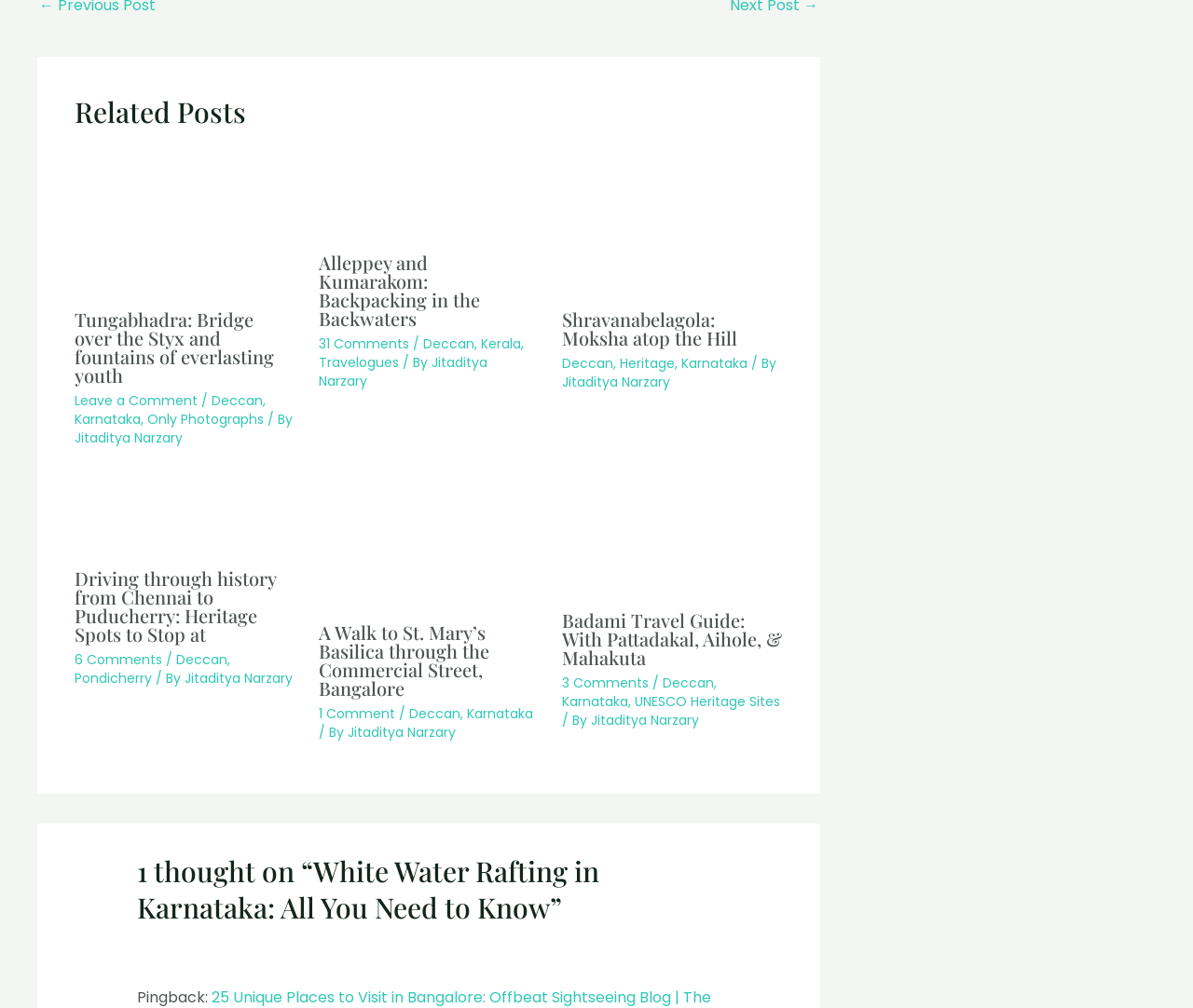Who is the author of the fourth article?
Using the information presented in the image, please offer a detailed response to the question.

I found the fourth article element and looked for a link element with text containing the author's name. I found the element with text 'Jitaditya Narzary'.